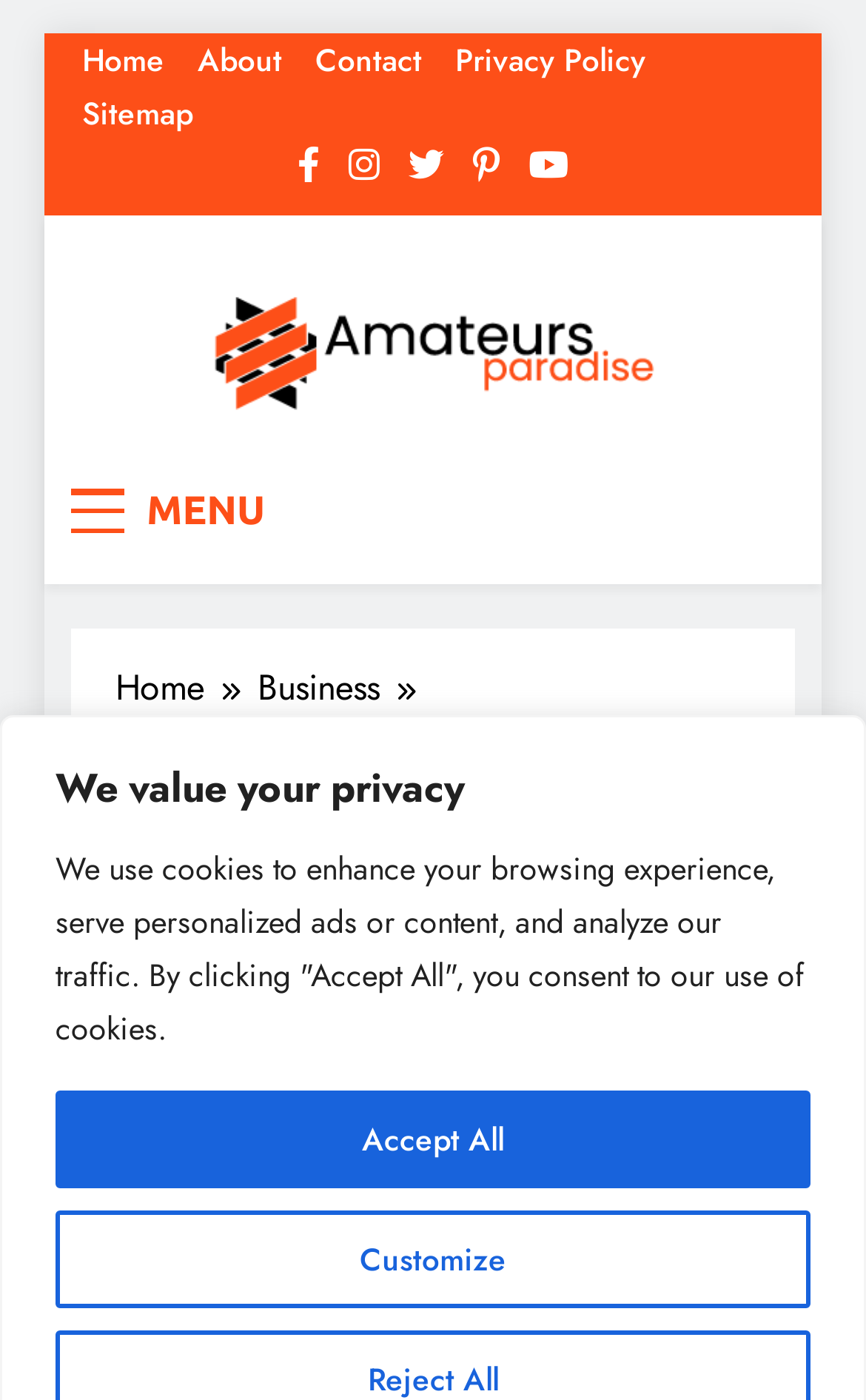Please locate the UI element described by "parent_node: Amateurs Paradise" and provide its bounding box coordinates.

[0.244, 0.209, 0.756, 0.305]